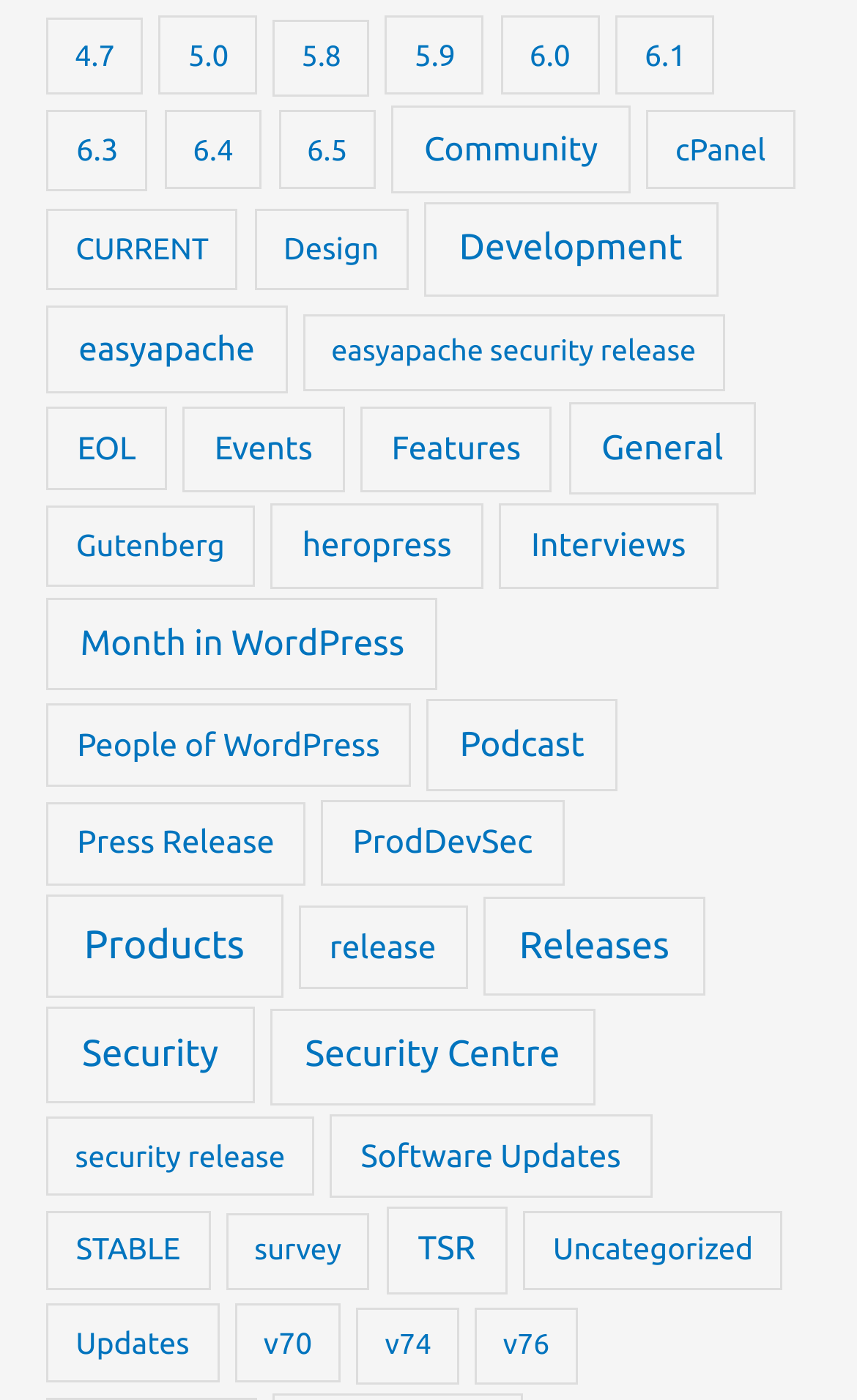Determine the coordinates of the bounding box that should be clicked to complete the instruction: "Read about WordPress 6.3". The coordinates should be represented by four float numbers between 0 and 1: [left, top, right, bottom].

[0.054, 0.078, 0.173, 0.136]